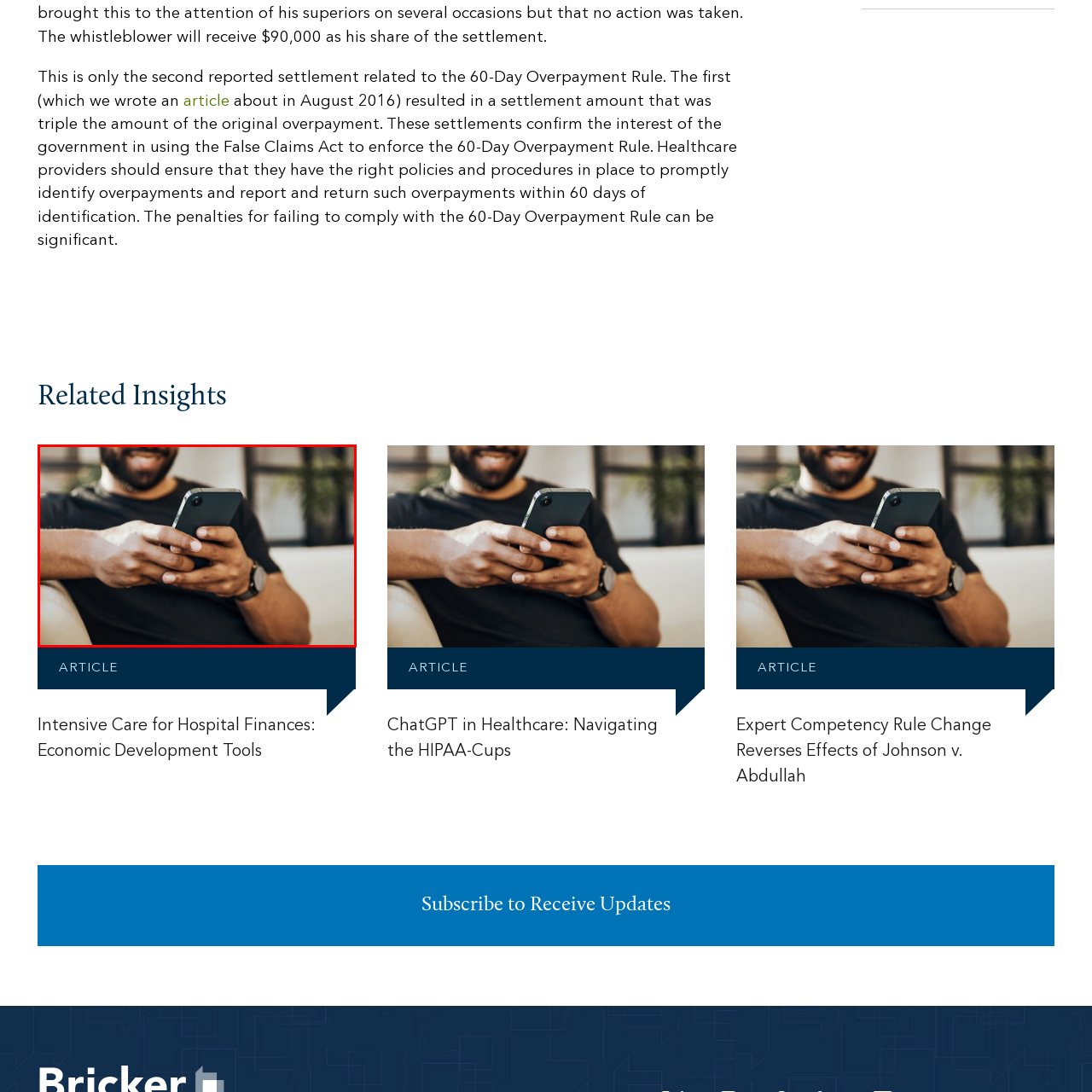View the part of the image marked by the red boundary and provide a one-word or short phrase answer to this question: 
What is the atmosphere of the setting?

Relaxed